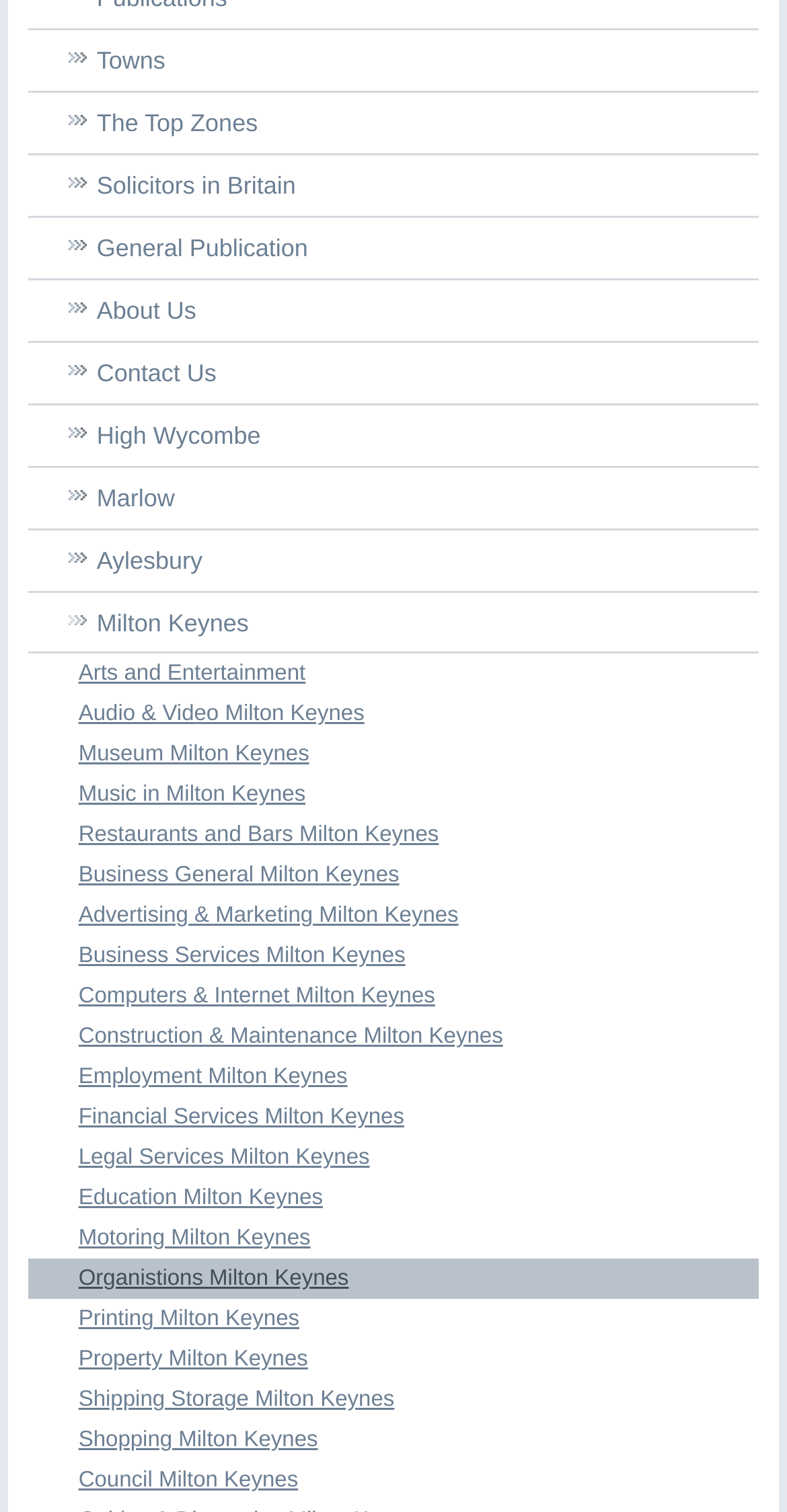Using the provided element description "Marlow", determine the bounding box coordinates of the UI element.

[0.036, 0.309, 0.964, 0.349]